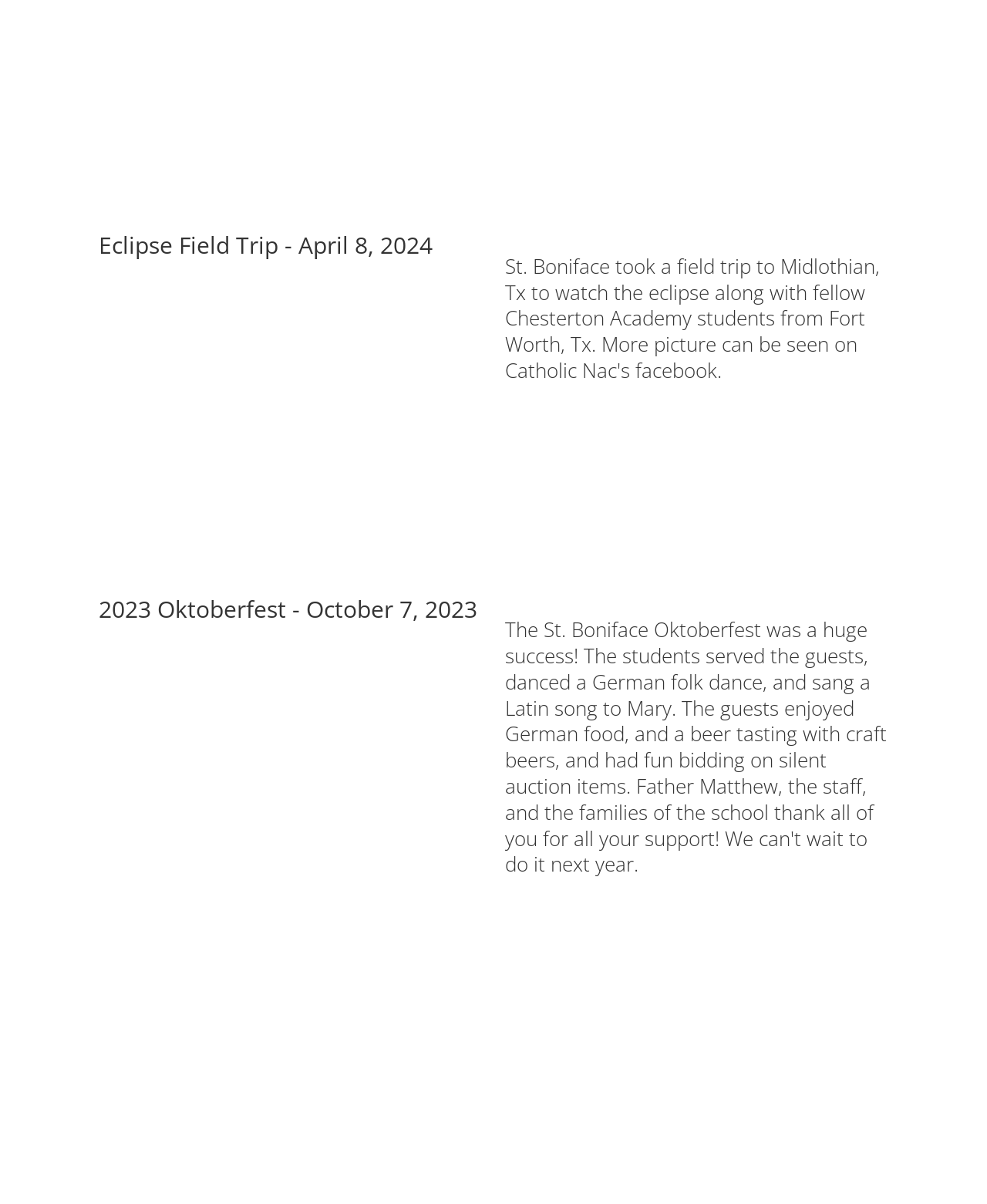Identify the bounding box coordinates of the section to be clicked to complete the task described by the following instruction: "View the image of IMG_1033". The coordinates should be four float numbers between 0 and 1, formatted as [left, top, right, bottom].

[0.1, 0.155, 0.449, 0.168]